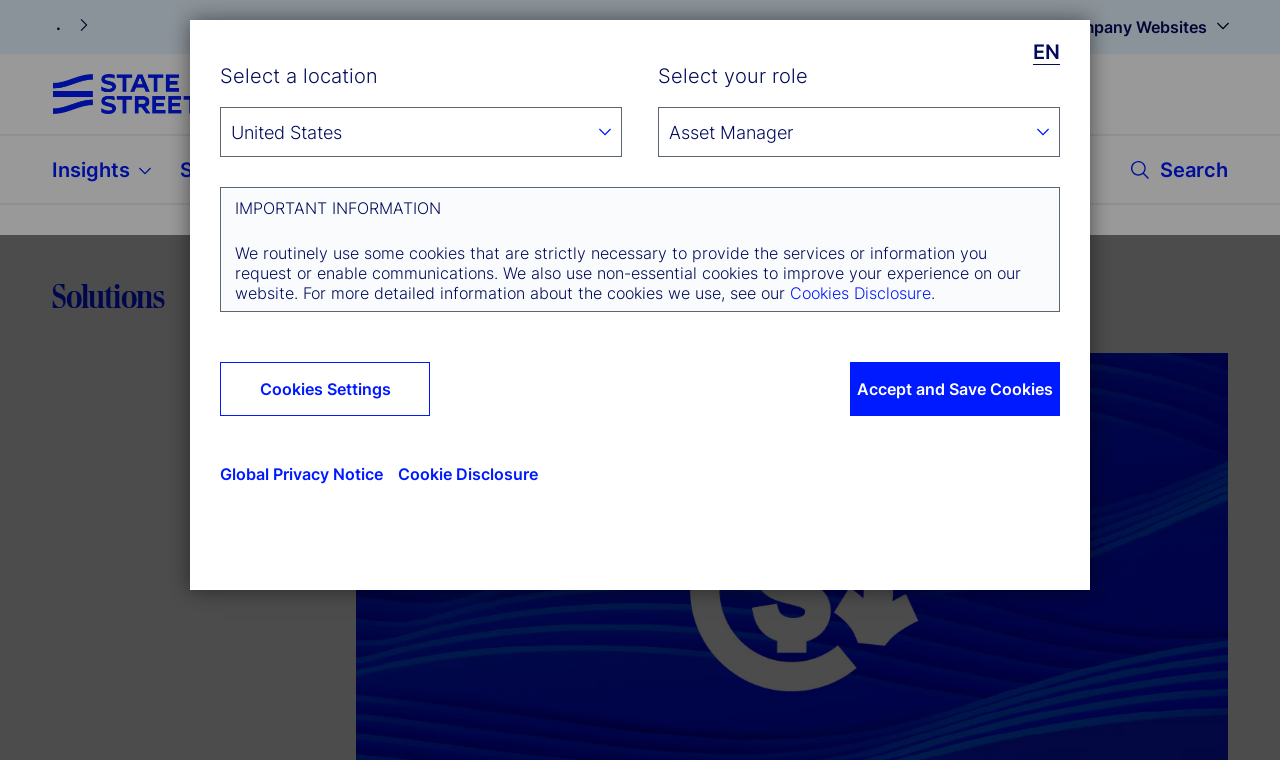Locate the bounding box coordinates of the element that needs to be clicked to carry out the instruction: "Click on the Archives link". The coordinates should be given as four float numbers ranging from 0 to 1, i.e., [left, top, right, bottom].

None